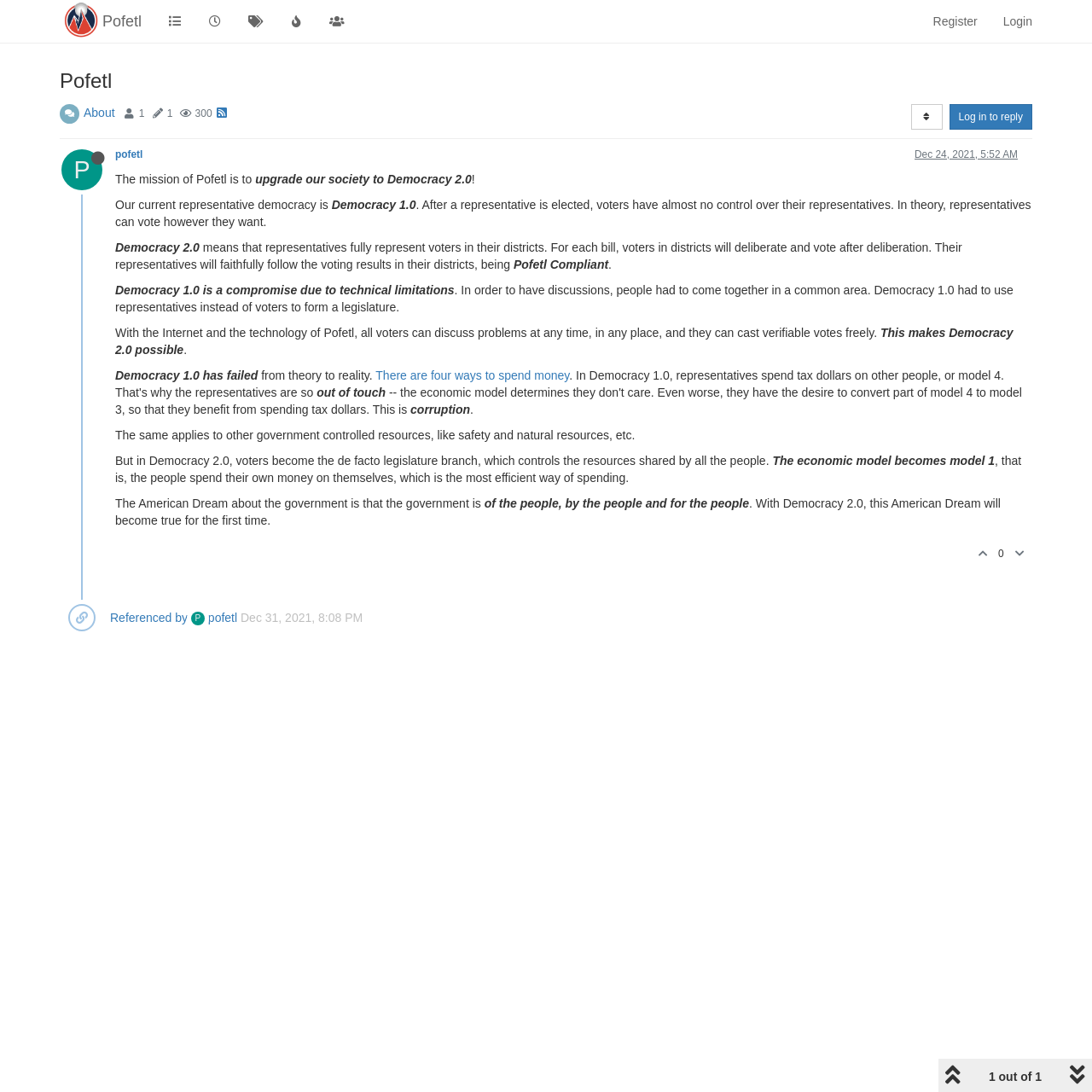Highlight the bounding box coordinates of the region I should click on to meet the following instruction: "Load more articles".

None